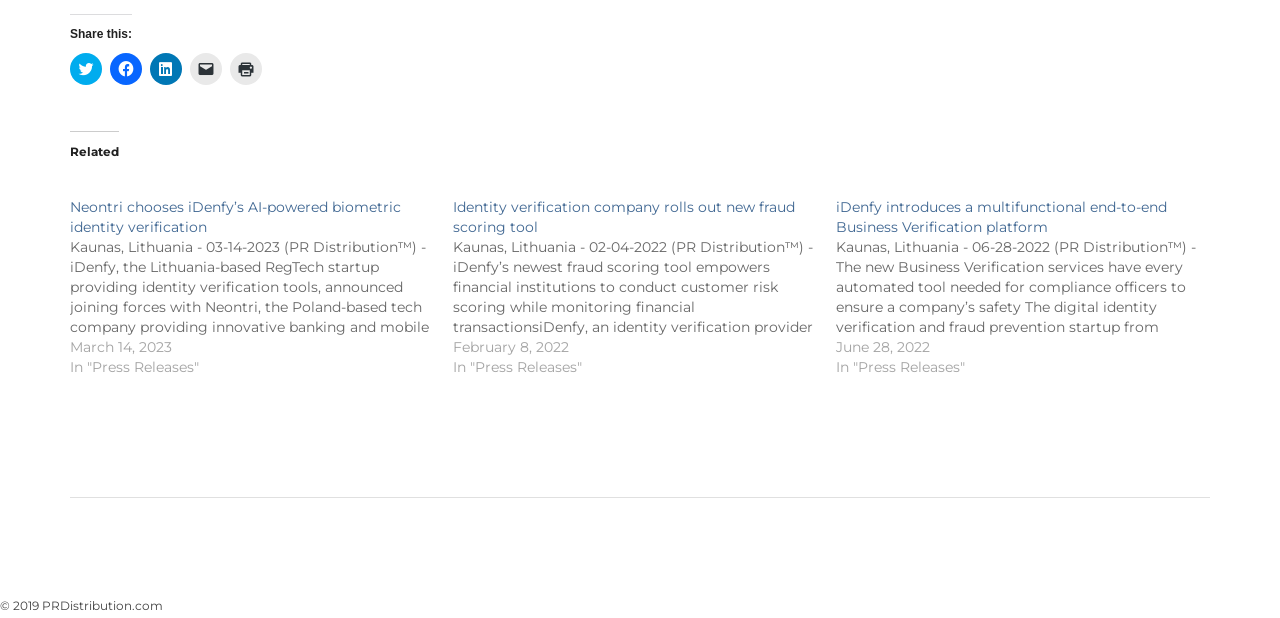Please find the bounding box coordinates for the clickable element needed to perform this instruction: "Check the press release on March 14, 2023".

[0.055, 0.546, 0.338, 0.578]